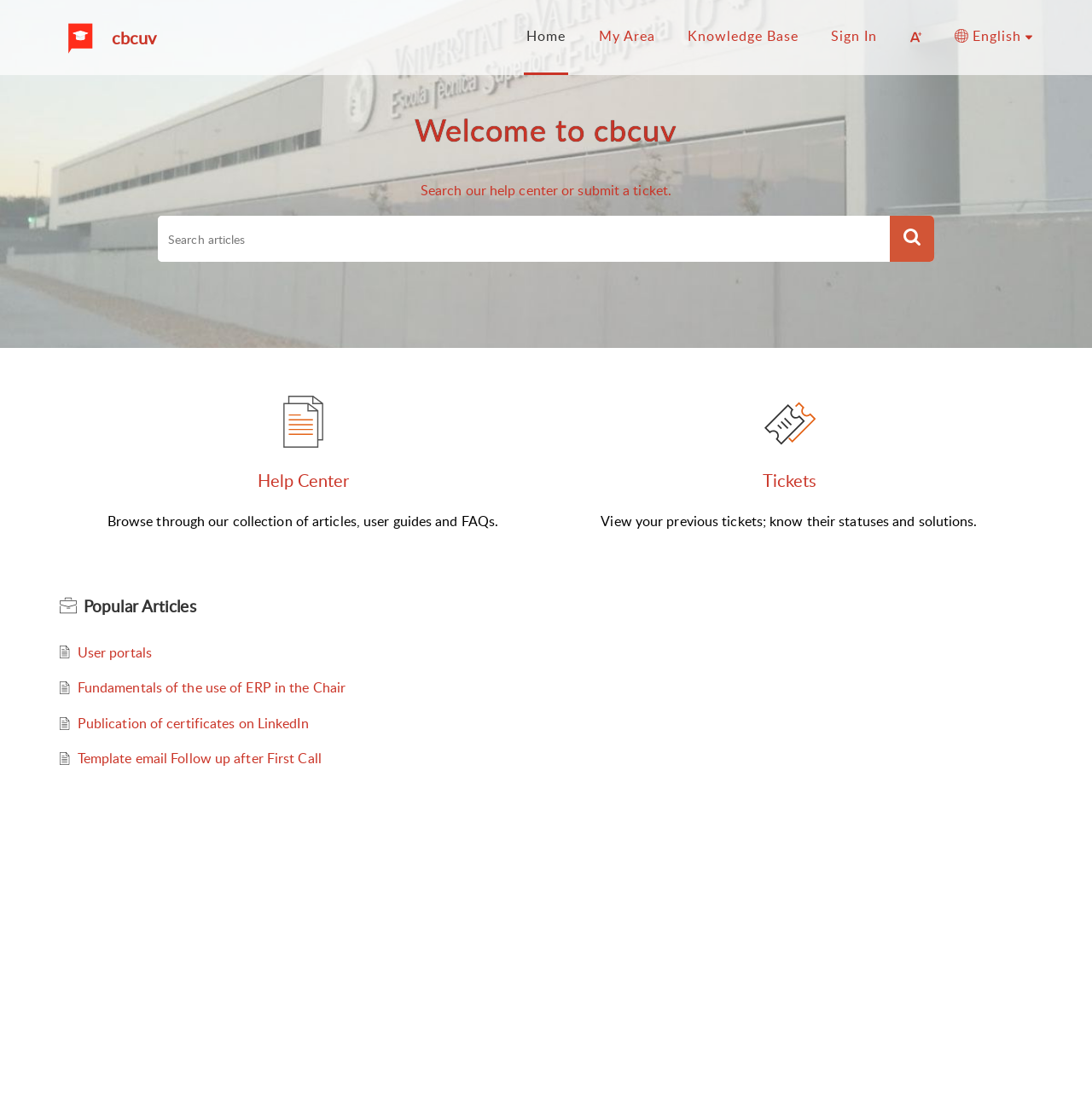Provide a one-word or one-phrase answer to the question:
How many images are there in the 'Popular Articles' section?

4